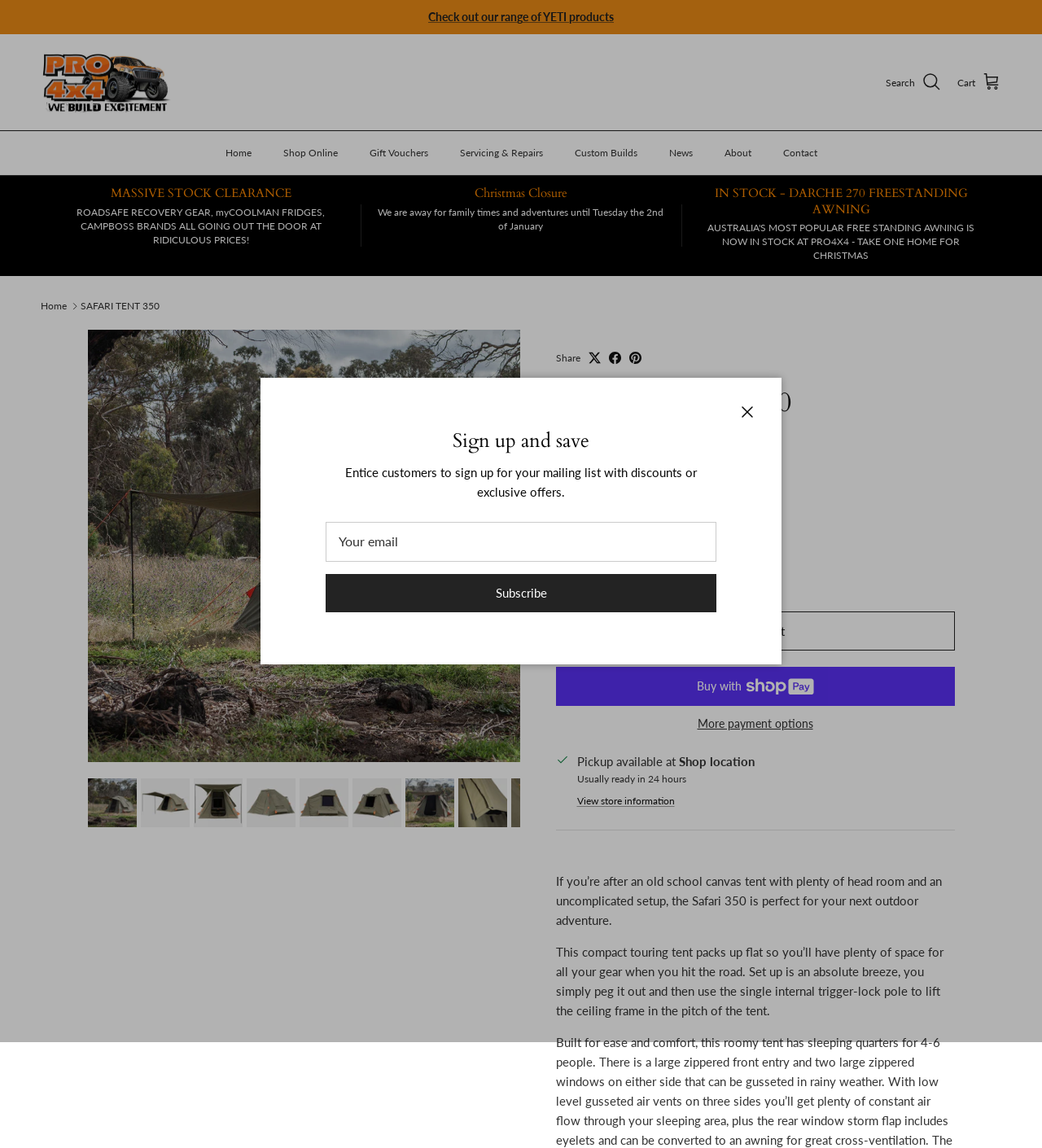Extract the bounding box coordinates of the UI element described by: "Servicing & Repairs". The coordinates should include four float numbers ranging from 0 to 1, e.g., [left, top, right, bottom].

[0.427, 0.115, 0.535, 0.153]